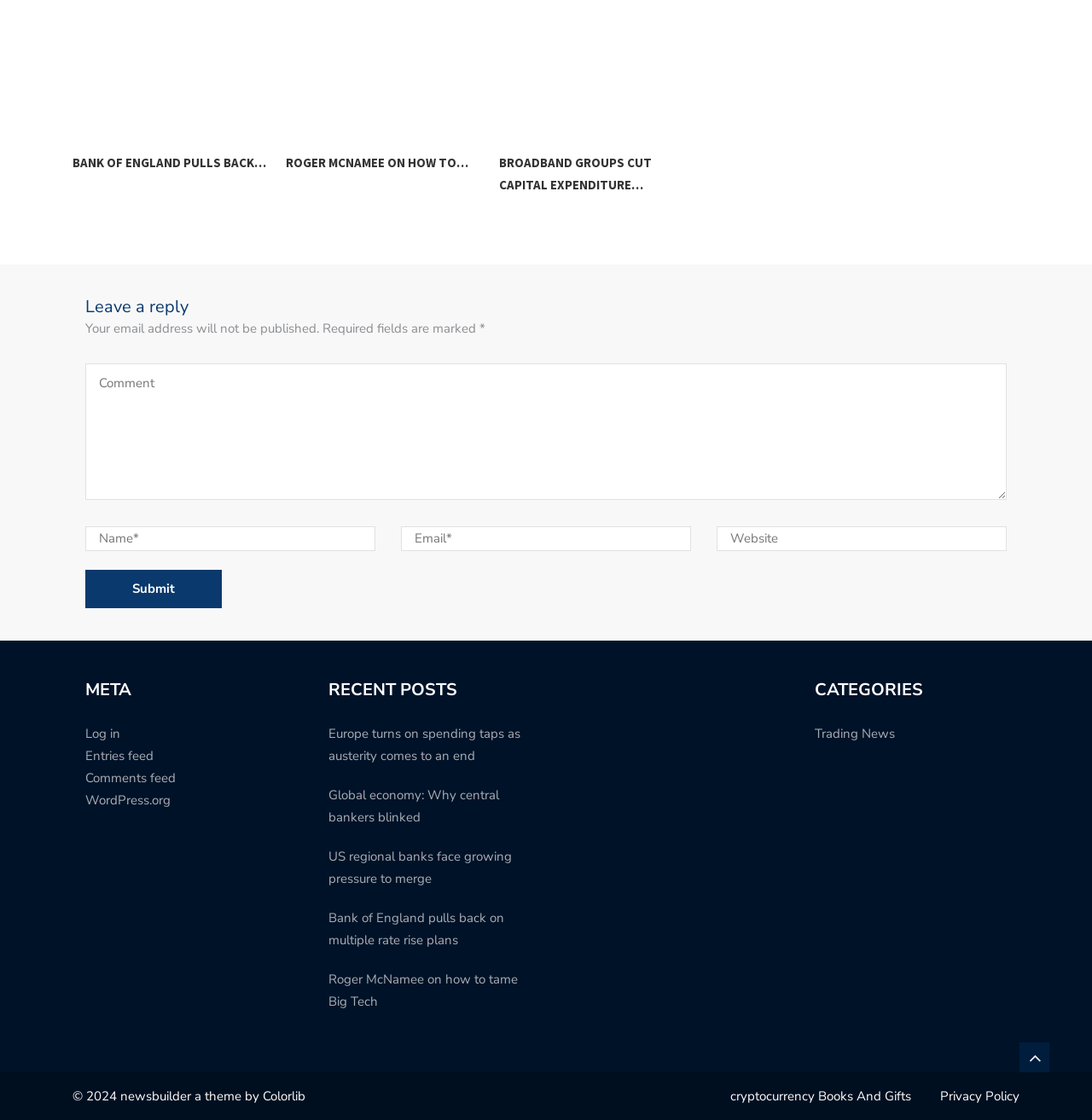How many links are there in the footer section?
Please give a well-detailed answer to the question.

I counted the number of links in the footer section, which are 'Log in', 'Entries feed', 'Comments feed', 'WordPress.org', and 'Privacy Policy'. Therefore, there are 5 links in the footer section.